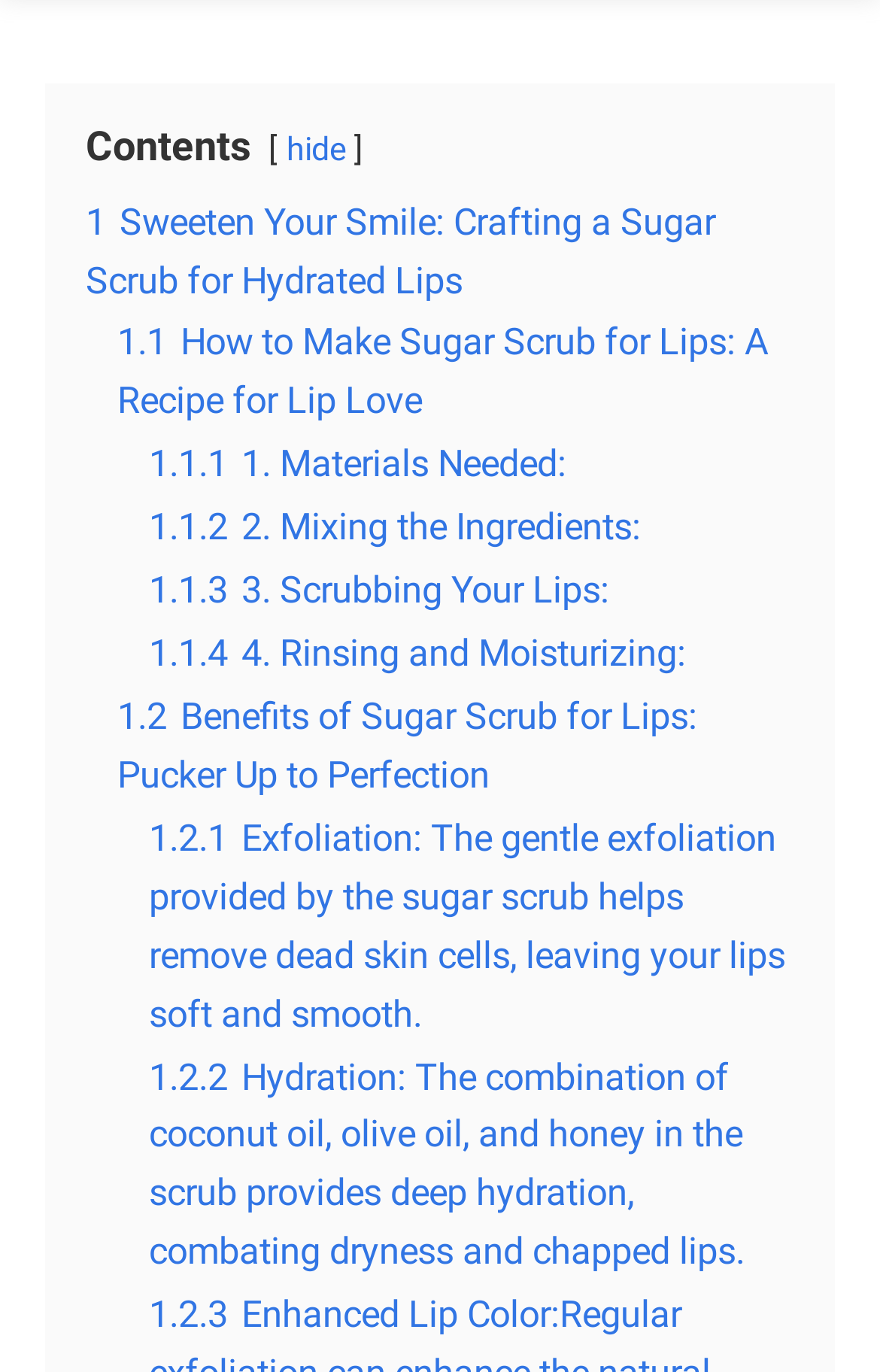Pinpoint the bounding box coordinates of the clickable element needed to complete the instruction: "Learn about 'Benefits of Sugar Scrub for Lips: Pucker Up to Perfection'". The coordinates should be provided as four float numbers between 0 and 1: [left, top, right, bottom].

[0.133, 0.507, 0.792, 0.58]